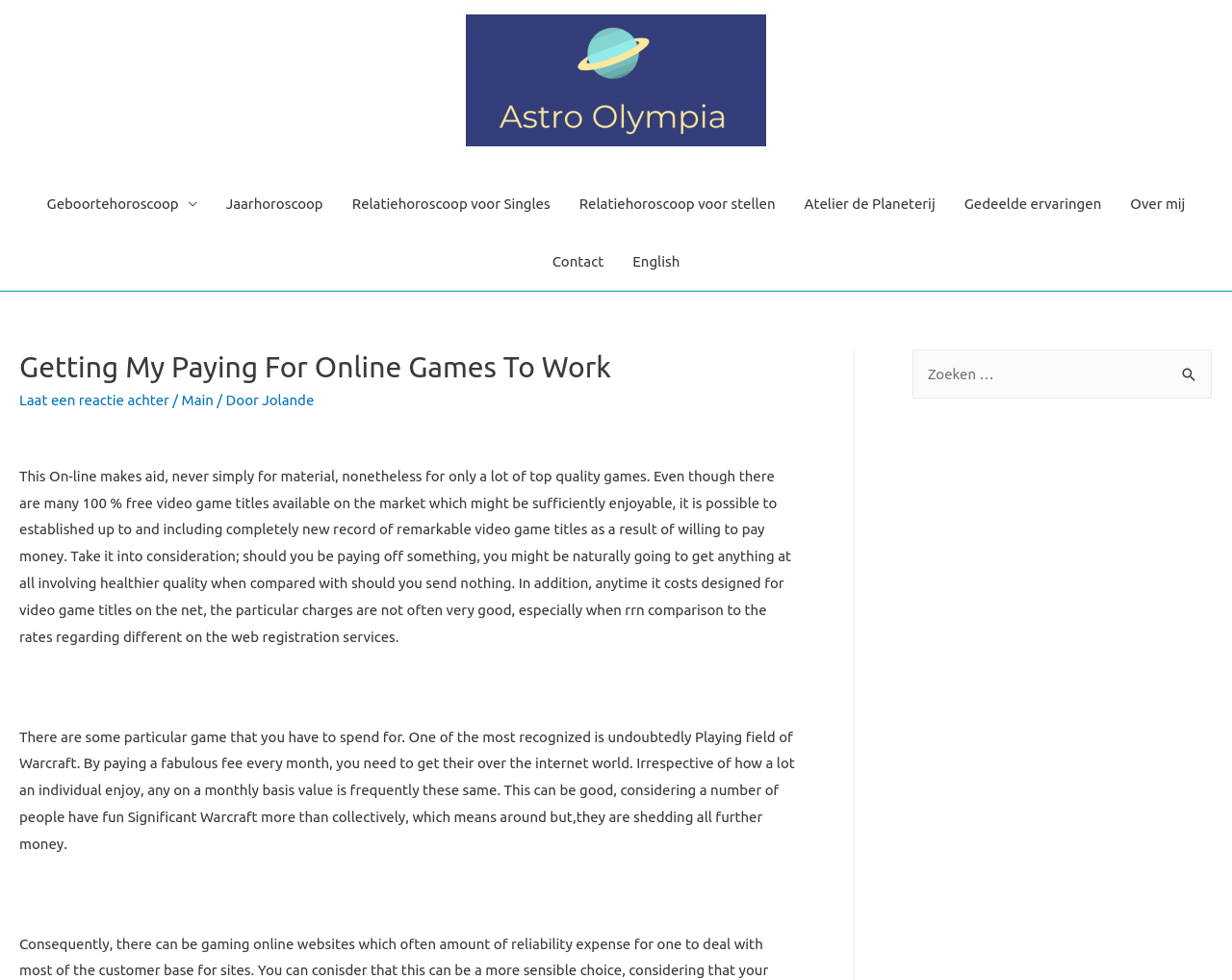What is the purpose of the search box?
From the screenshot, provide a brief answer in one word or phrase.

To search the website